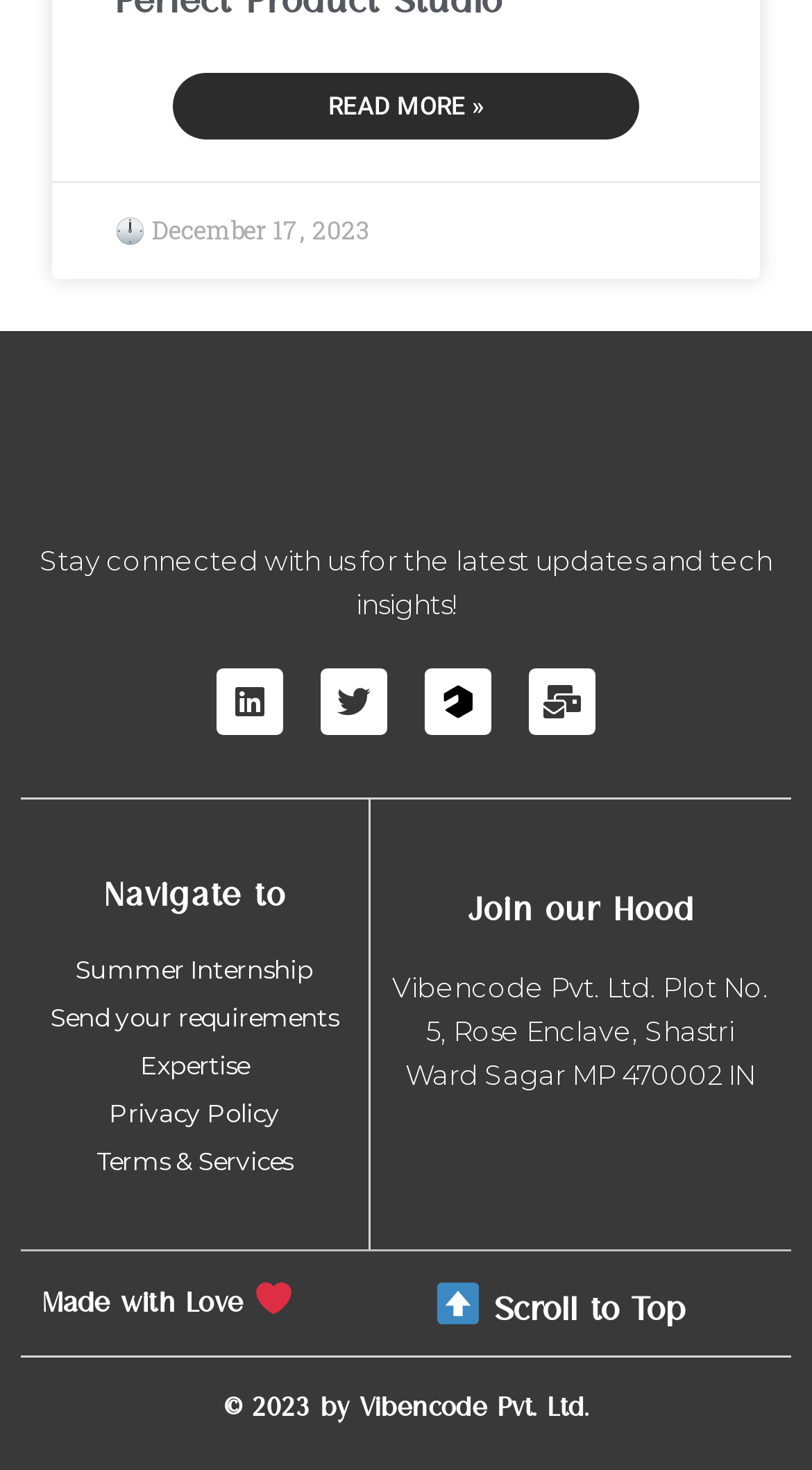Can you show the bounding box coordinates of the region to click on to complete the task described in the instruction: "Apply for Summer Internship"?

[0.026, 0.647, 0.453, 0.673]